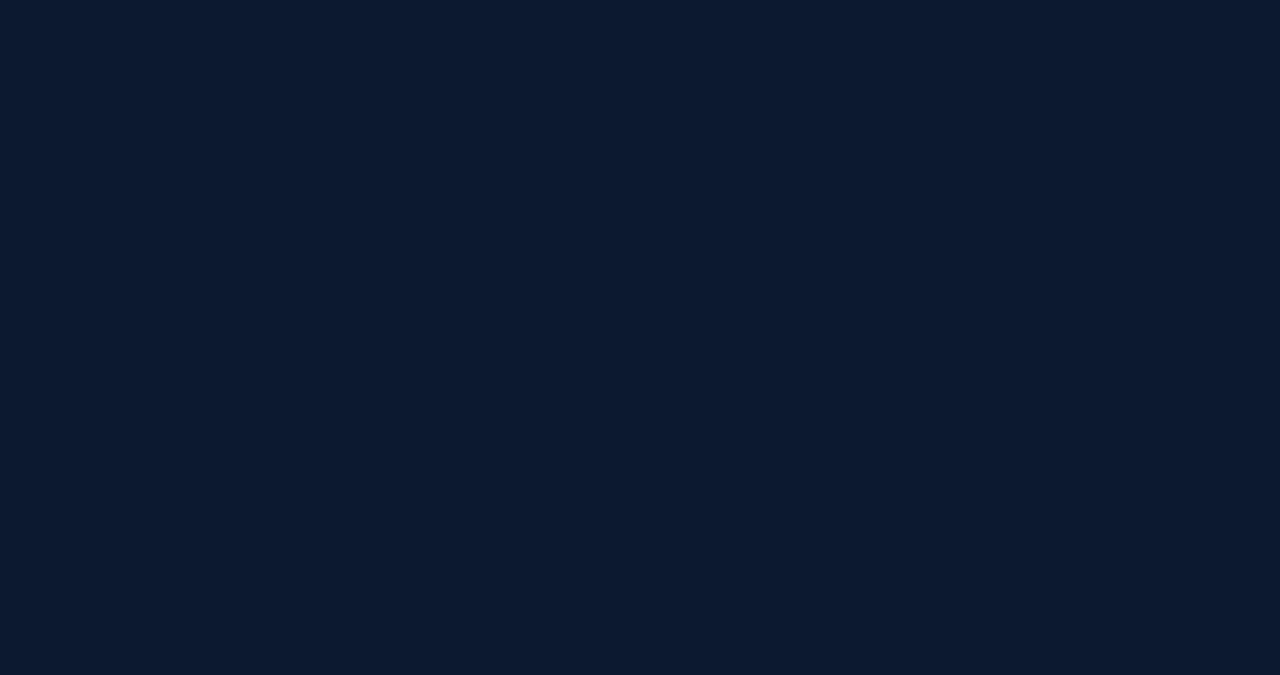How many navigation links are there?
Use the image to give a comprehensive and detailed response to the question.

I counted the number of links that seem to be navigation links, which are 'About Us', 'Culture', 'Services', 'Careers', 'Testimonials', 'Blog', and 'Contact Us'. There are eight such links.